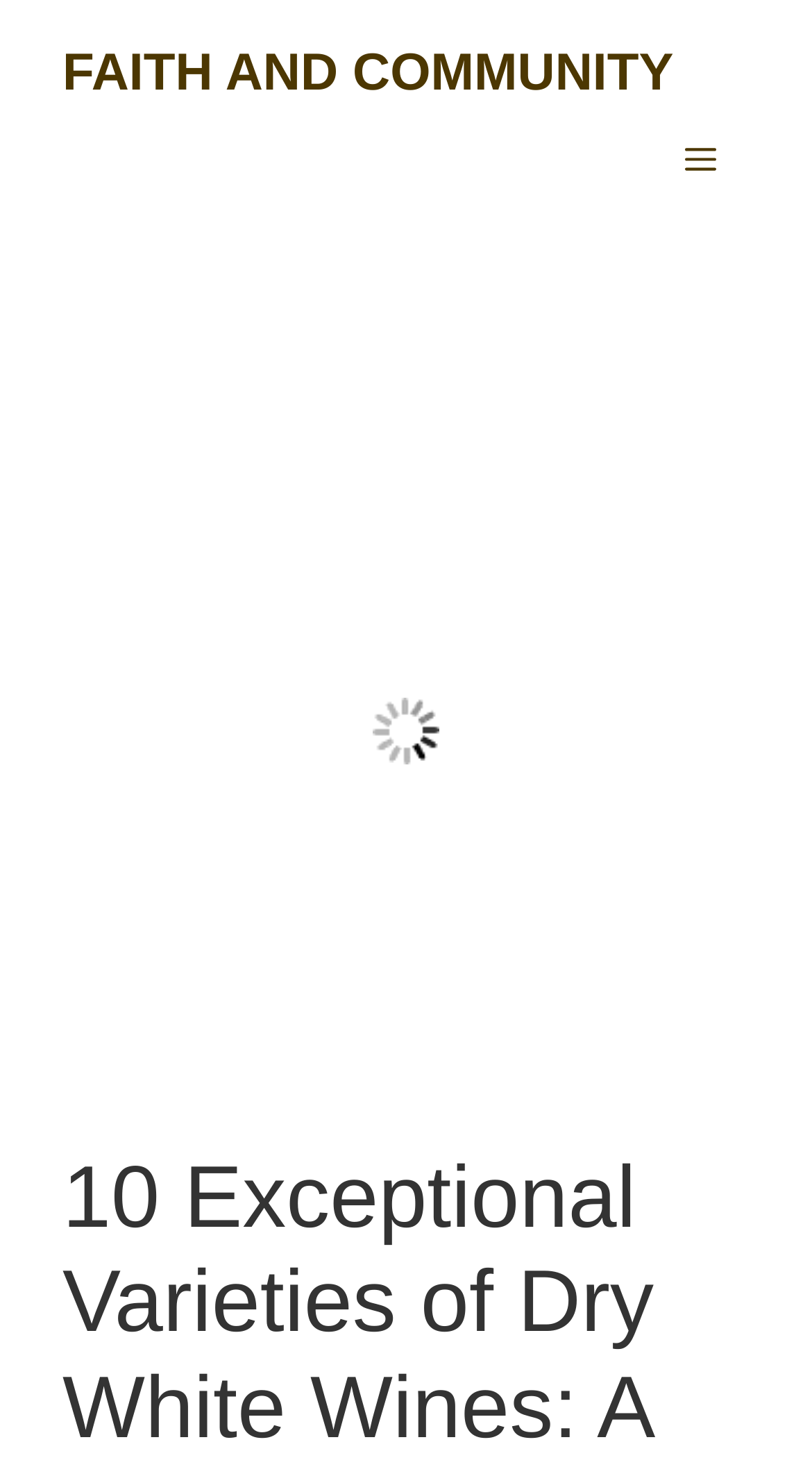Please find and report the primary heading text from the webpage.

10 Exceptional Varieties of Dry White Wines: A Detailed Tasting and Pairing Guide